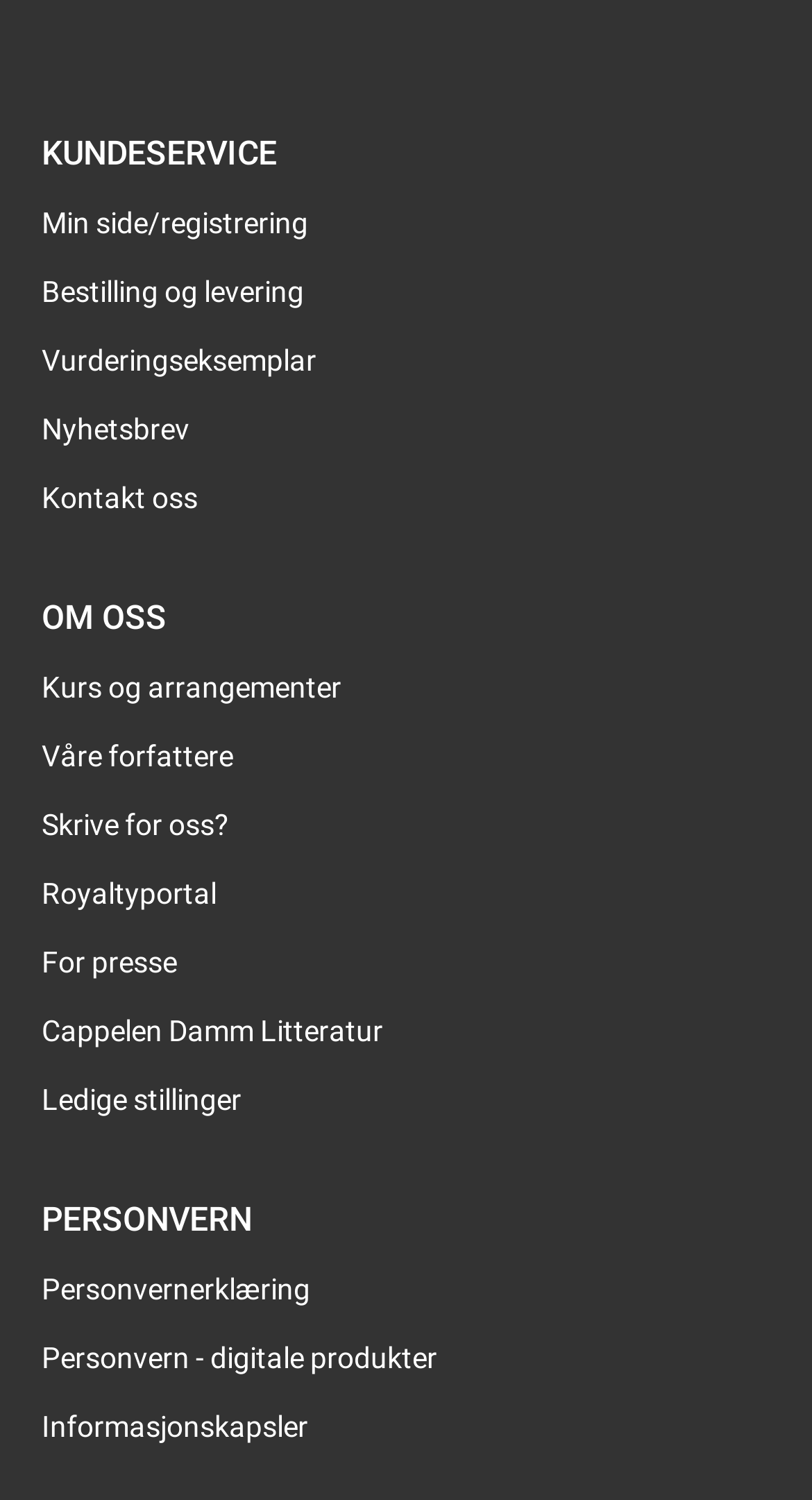Kindly respond to the following question with a single word or a brief phrase: 
What is the second main category of the webpage?

About Us